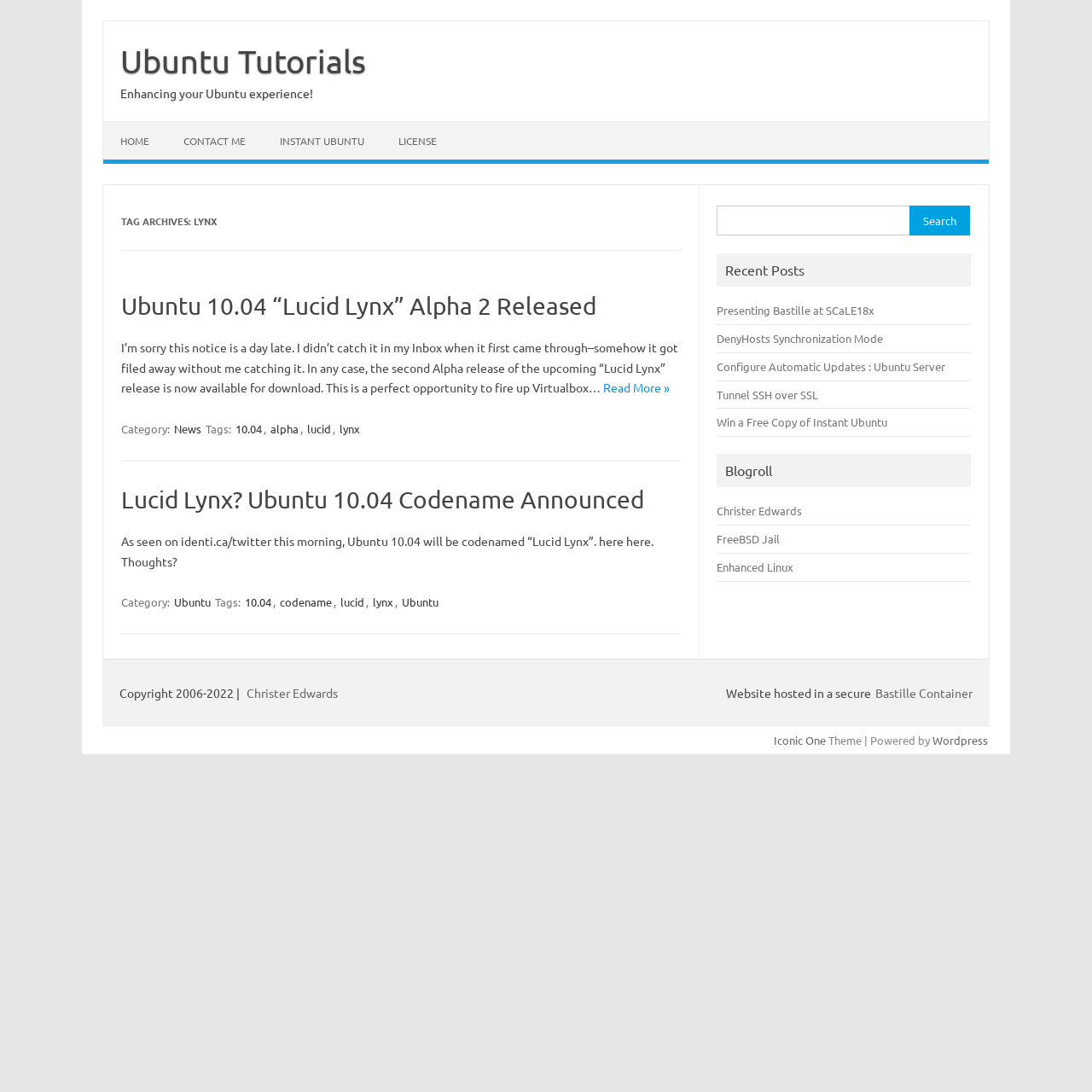Give a comprehensive overview of the webpage, including key elements.

The webpage is titled "lynx – Ubuntu Tutorials" and has a prominent header section at the top with a link to "Skip to content" and the title "Ubuntu Tutorials". Below this, there is a brief introduction or slogan "Enhancing your Ubuntu experience!".

The main content area is divided into two sections. The top section has a navigation menu with links to "HOME", "CONTACT ME", "INSTANT UBUNTU", and "LICENSE". Below this, there is a main article section with two articles. The first article has a heading "Ubuntu 10.04 “Lucid Lynx” Alpha 2 Released" and a brief summary of the article. There is also a "Read More »" link at the bottom of the summary. The second article has a heading "Lucid Lynx? Ubuntu 10.04 Codename Announced" and a brief summary of the article.

To the right of the main content area, there is a complementary section with a search box at the top, allowing users to search for specific content. Below this, there are links to recent posts, including "Presenting Bastille at SCaLE18x", "DenyHosts Synchronization Mode", and others. There is also a section titled "Blogroll" with links to other blogs, including "Christer Edwards" and "FreeBSD Jail".

At the bottom of the page, there is a footer section with copyright information, a link to the author's website, and a mention of the website being hosted in a secure Bastille Container. There is also a link to the theme "Iconic One" and a mention of the website being powered by WordPress.